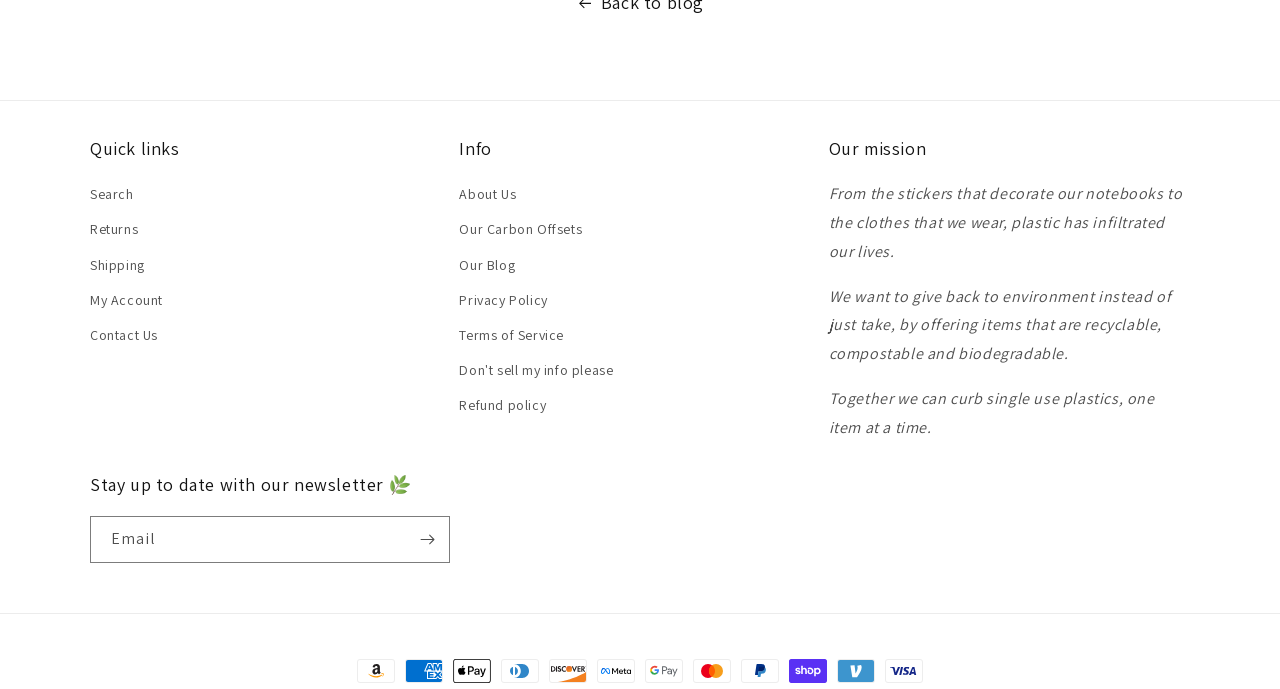Observe the image and answer the following question in detail: What is the purpose of the textbox with the label 'Email'?

The textbox with the label 'Email' is located near the 'Subscribe' button and the heading 'Stay up to date with our newsletter', suggesting that the purpose of this textbox is to input an email address to subscribe to the newsletter.